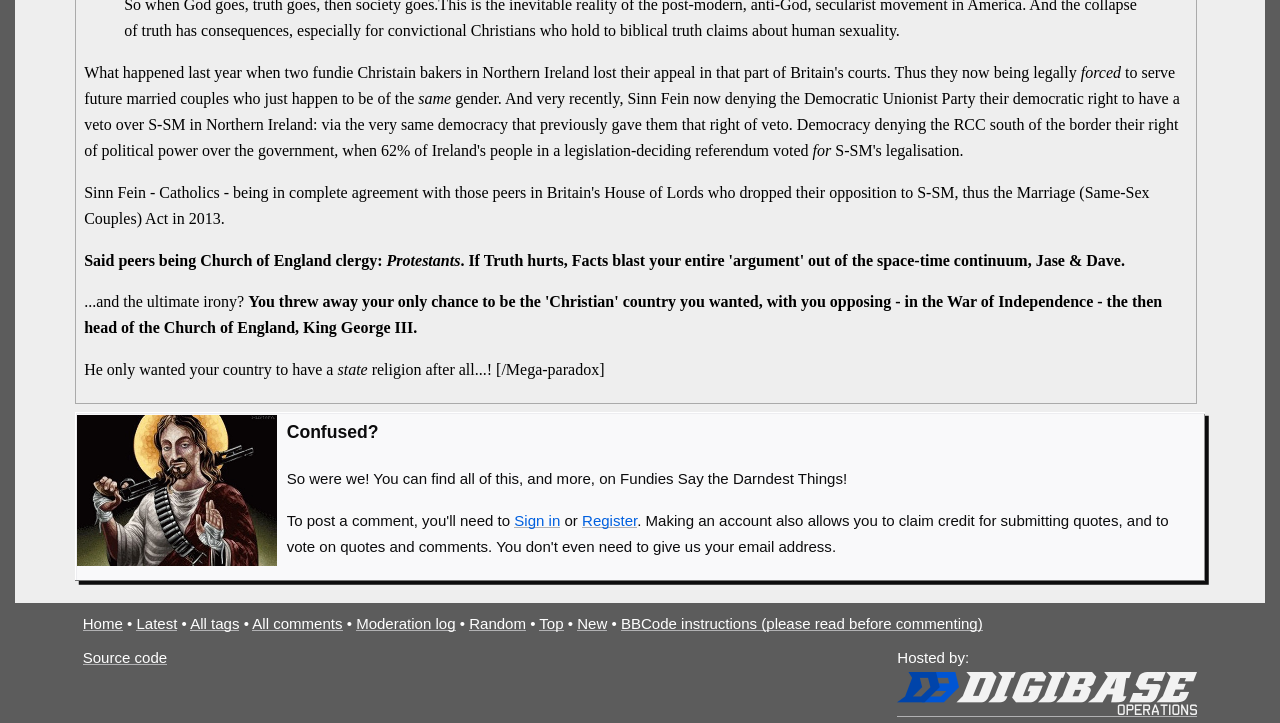What is the purpose of the website?
Using the screenshot, give a one-word or short phrase answer.

To share quotes from Church of England clergy